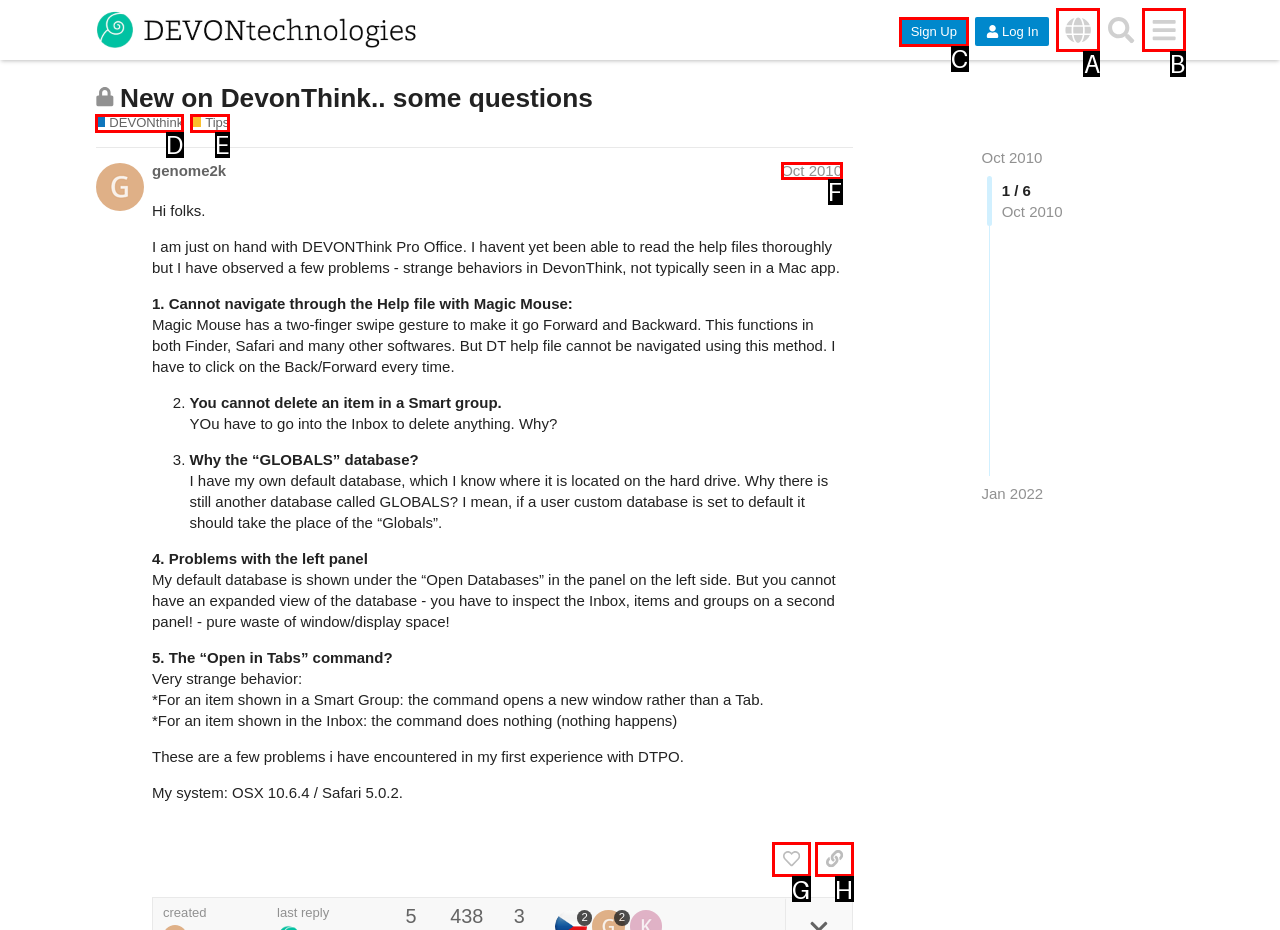Given the description: title="like this post", pick the option that matches best and answer with the corresponding letter directly.

G